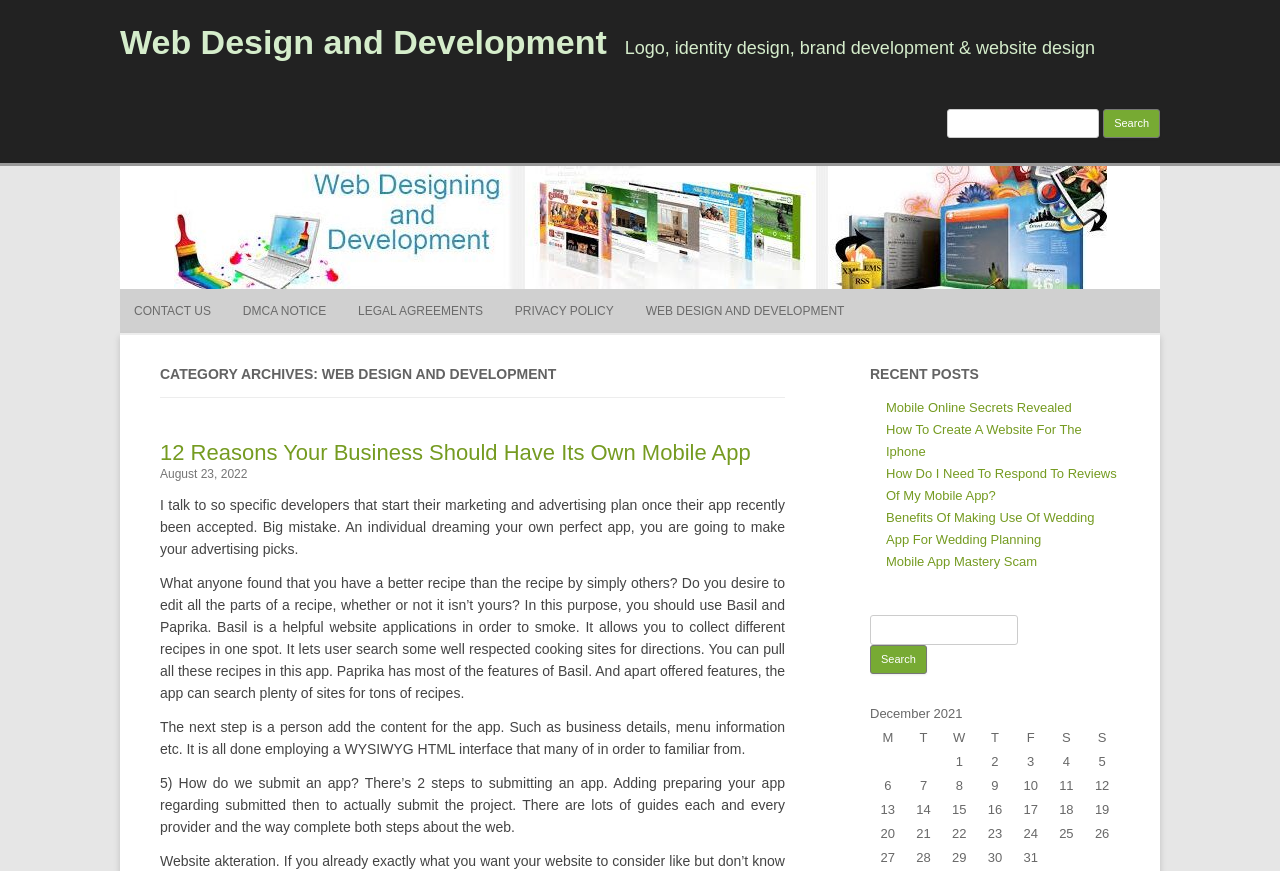Reply to the question with a brief word or phrase: How many search bars are on this webpage?

2